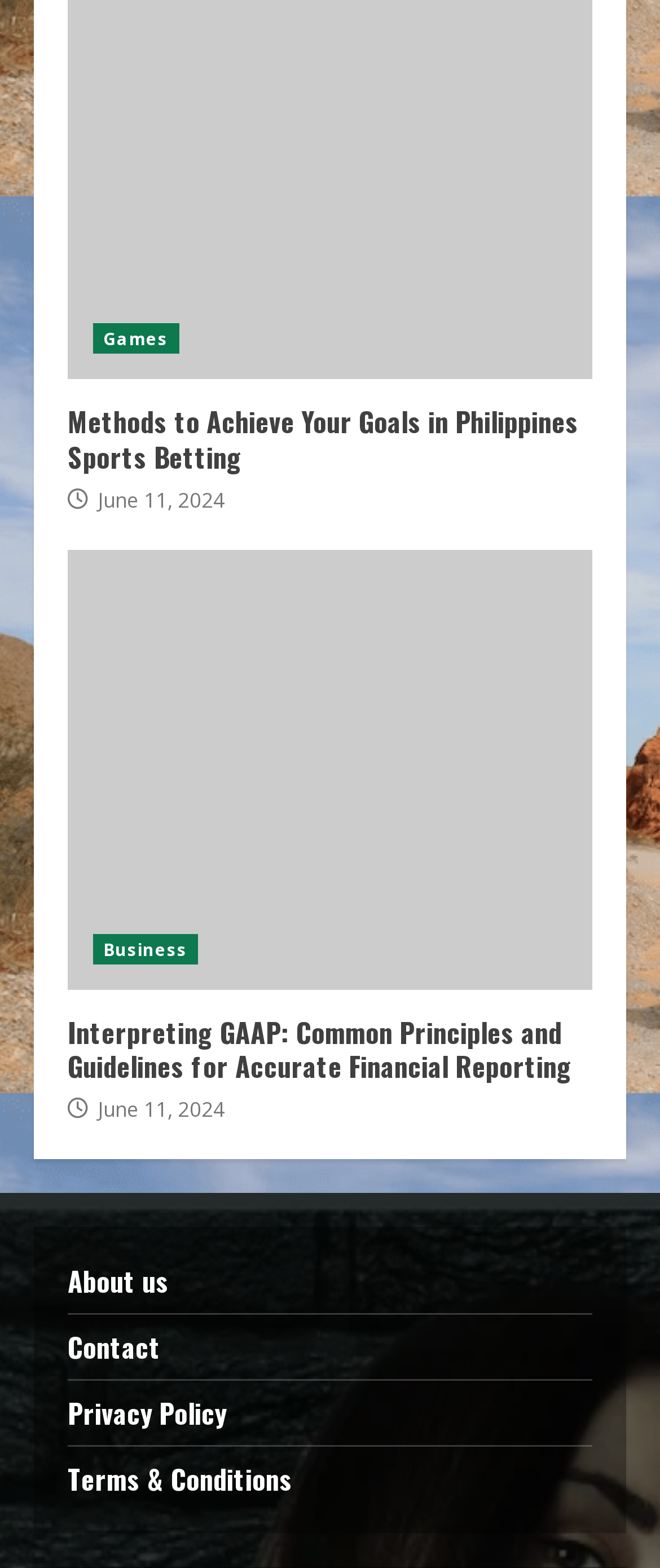Give a short answer using one word or phrase for the question:
What is the date of the article 'Methods to Achieve Your Goals in Philippines Sports Betting'?

June 11, 2024